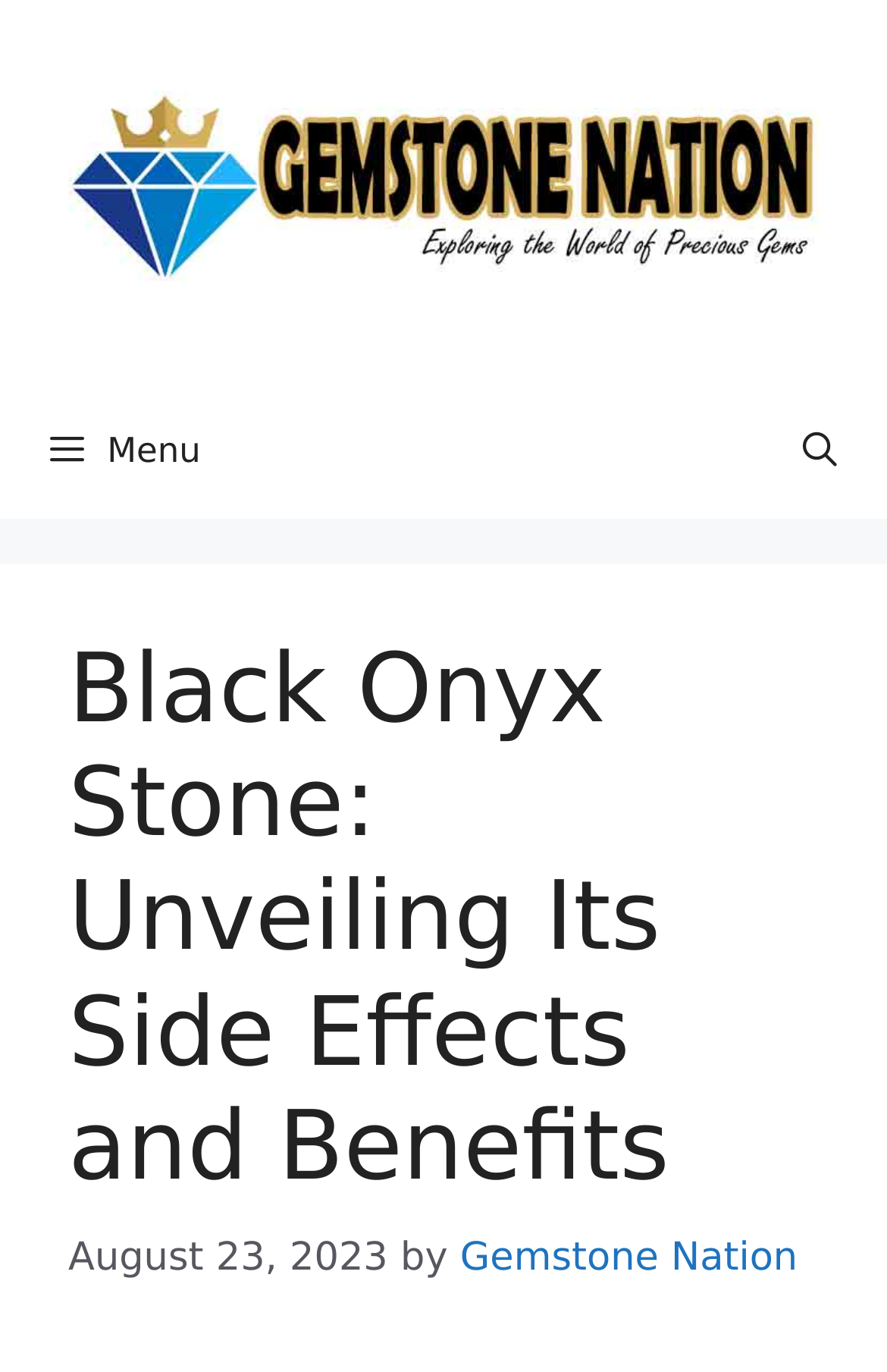Identify the bounding box of the UI element described as follows: "Gemstone Nation". Provide the coordinates as four float numbers in the range of 0 to 1 [left, top, right, bottom].

[0.097, 0.779, 0.598, 0.837]